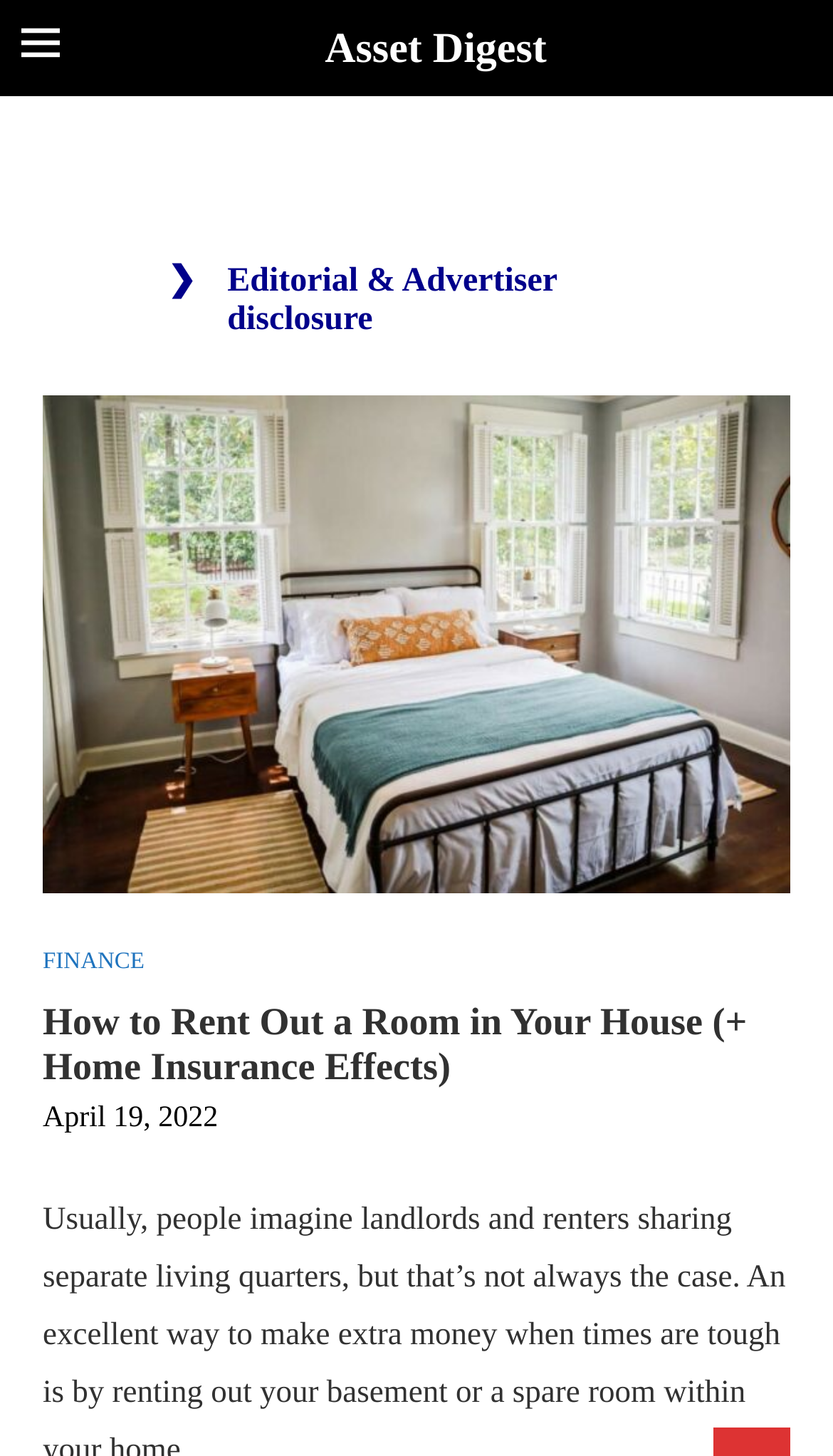What is the main heading displayed on the webpage? Please provide the text.

How to Rent Out a Room in Your House (+ Home Insurance Effects)